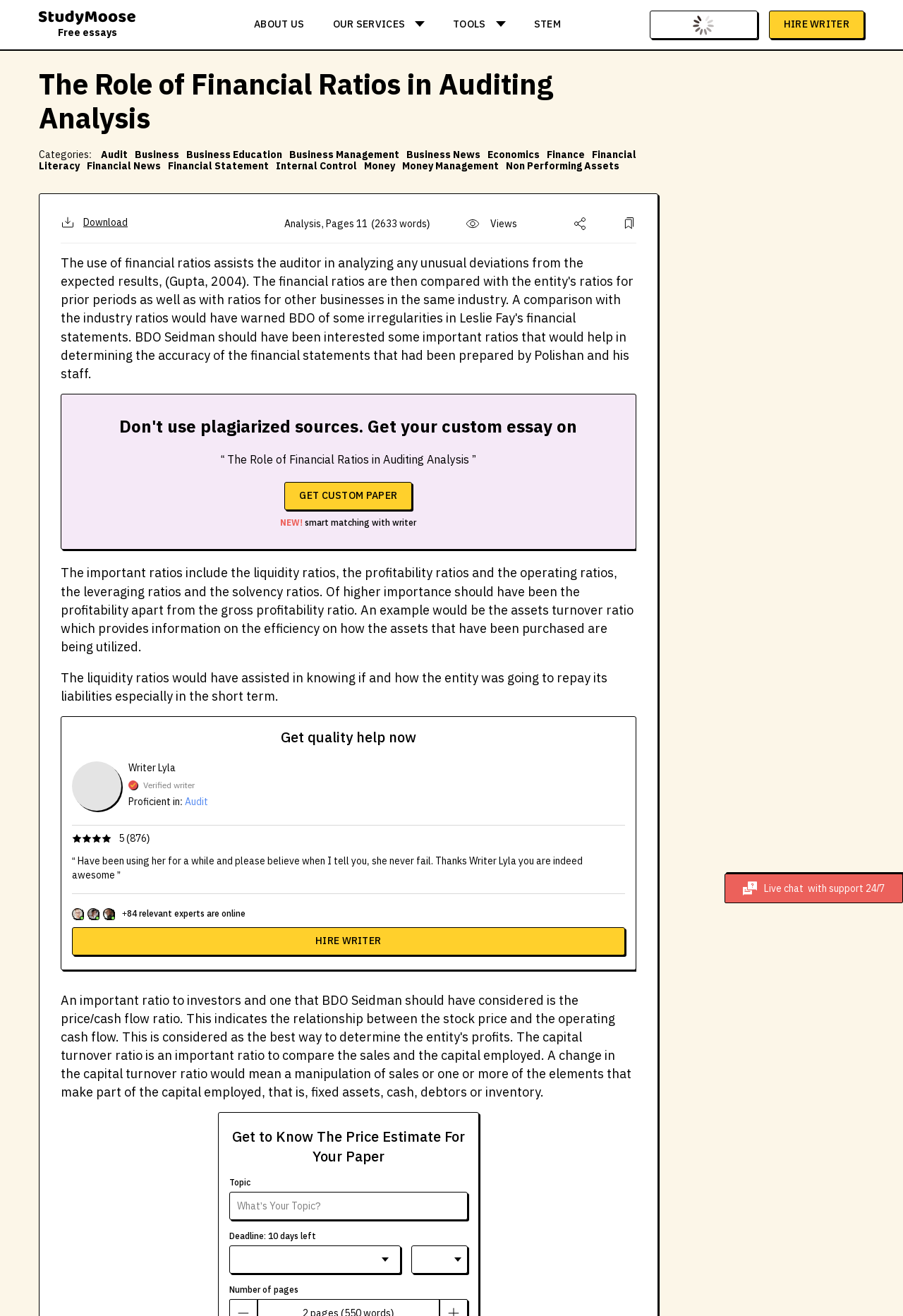Indicate the bounding box coordinates of the element that must be clicked to execute the instruction: "View the services offered by StudyMoose". The coordinates should be given as four float numbers between 0 and 1, i.e., [left, top, right, bottom].

[0.368, 0.013, 0.449, 0.023]